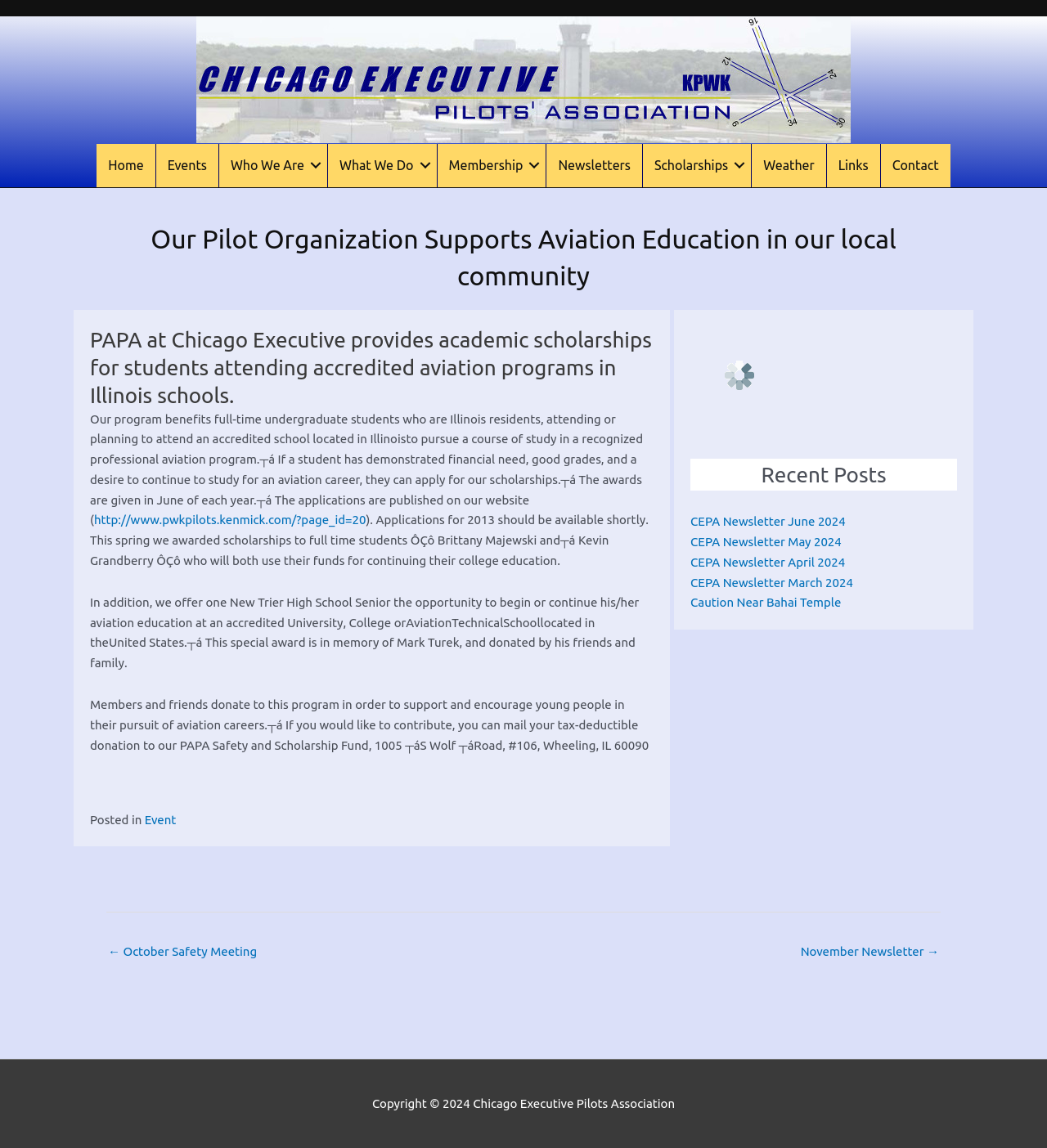Please find the bounding box coordinates for the clickable element needed to perform this instruction: "Click the Home link".

[0.092, 0.125, 0.148, 0.163]